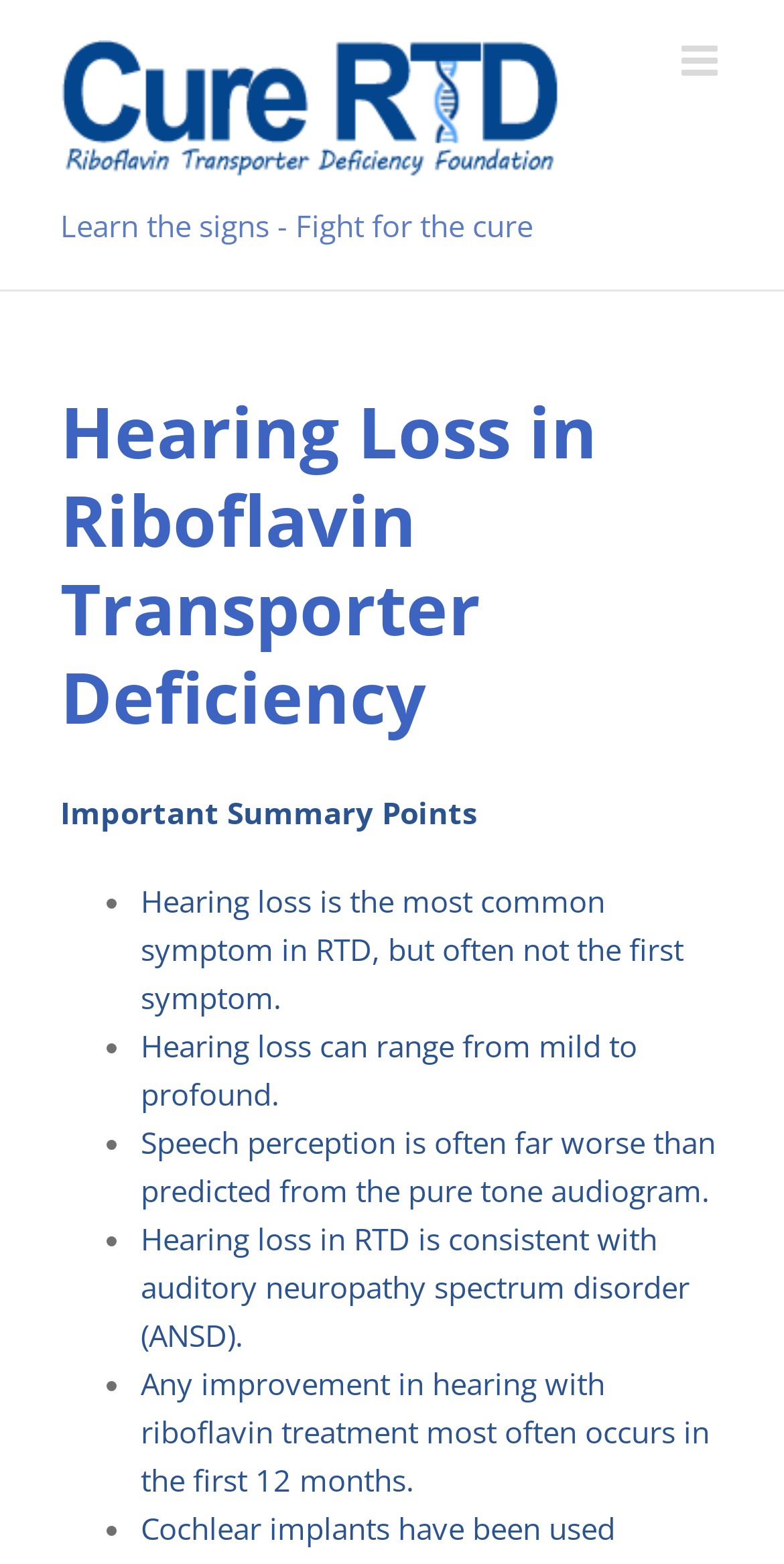What is the name of the organization?
Look at the image and respond with a one-word or short-phrase answer.

Cure RTD